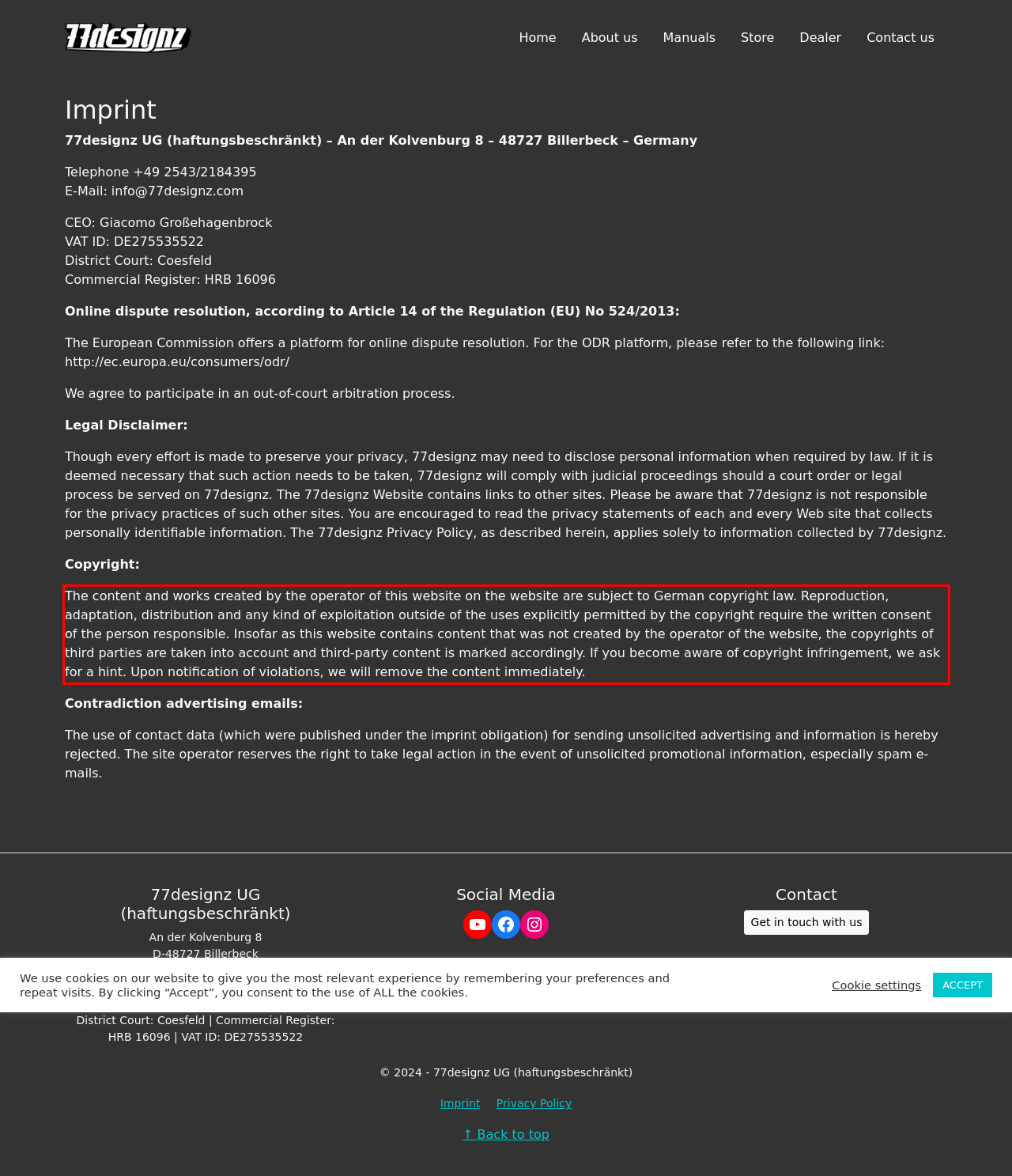There is a UI element on the webpage screenshot marked by a red bounding box. Extract and generate the text content from within this red box.

The content and works created by the operator of this website on the website are subject to German copyright law. Reproduction, adaptation, distribution and any kind of exploitation outside of the uses explicitly permitted by the copyright require the written consent of the person responsible. Insofar as this website contains content that was not created by the operator of the website, the copyrights of third parties are taken into account and third-party content is marked accordingly. If you become aware of copyright infringement, we ask for a hint. Upon notification of violations, we will remove the content immediately.